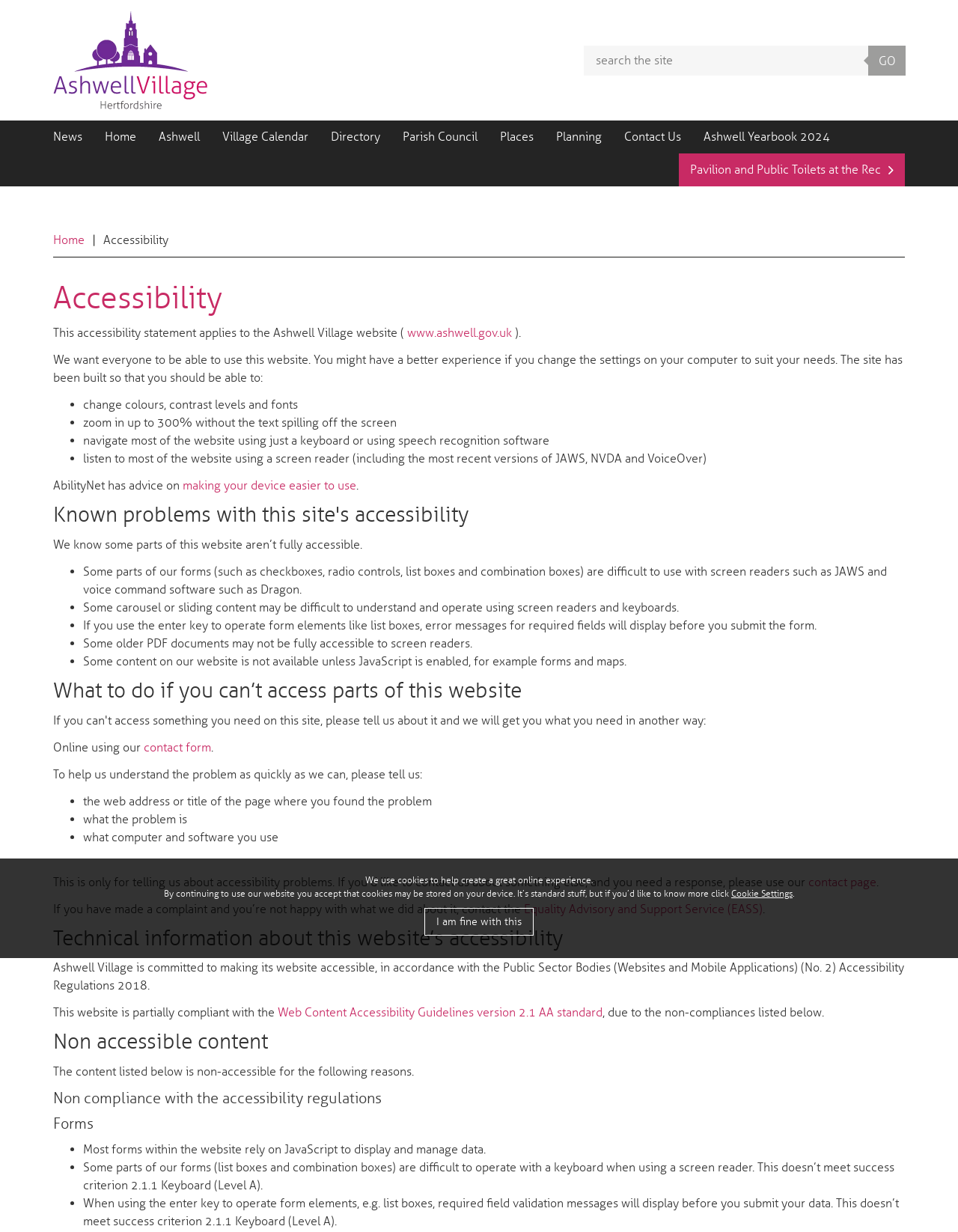Please find the bounding box coordinates of the element's region to be clicked to carry out this instruction: "Read the accessibility statement".

[0.055, 0.228, 0.945, 0.263]